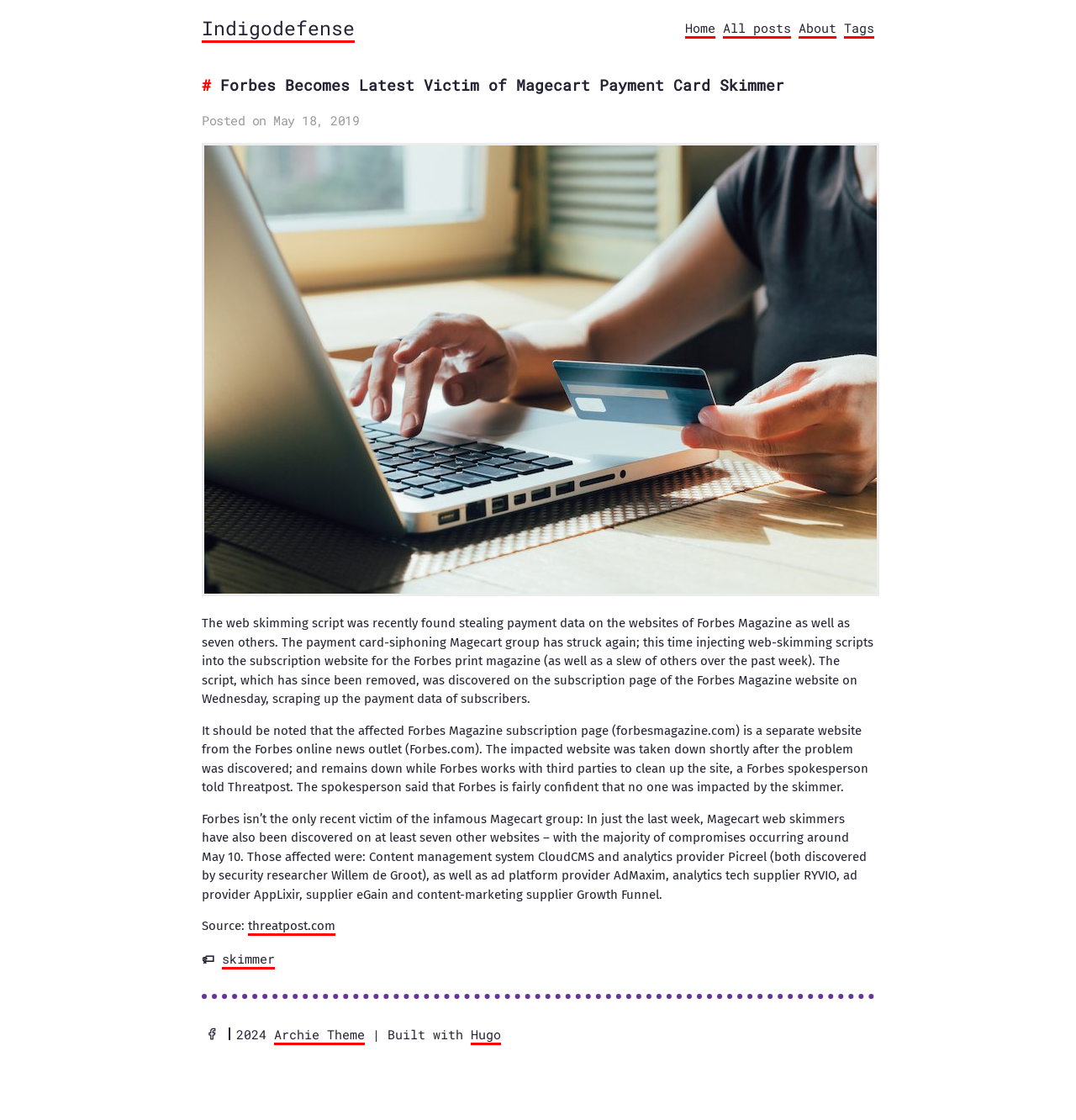Explain the webpage's design and content in an elaborate manner.

The webpage is about a news article discussing the recent discovery of a web skimming script stealing payment data on the websites of Forbes Magazine and seven others. At the top of the page, there are five links: "Indigodefense", "Home", "All posts", "About", and "Tags", aligned horizontally.

Below these links, there is a main section that takes up most of the page. It contains an article with a heading "Forbes Becomes Latest Victim of Magecart Payment Card Skimmer". Under the heading, there is a static text "Posted on May 18, 2019" followed by an image related to the article.

The article itself is divided into four paragraphs. The first paragraph explains how the web skimming script was found on the subscription website for the Forbes print magazine. The second paragraph mentions that the affected website was taken down and is being cleaned up. The third paragraph lists other recent victims of the Magecart group, including CloudCMS, Picreel, and several others. The fourth paragraph provides a source link to Threatpost.

At the bottom of the page, there is a section with a link to Facebook, an image, and some text "2024" and "Archie Theme | Built with Hugo".